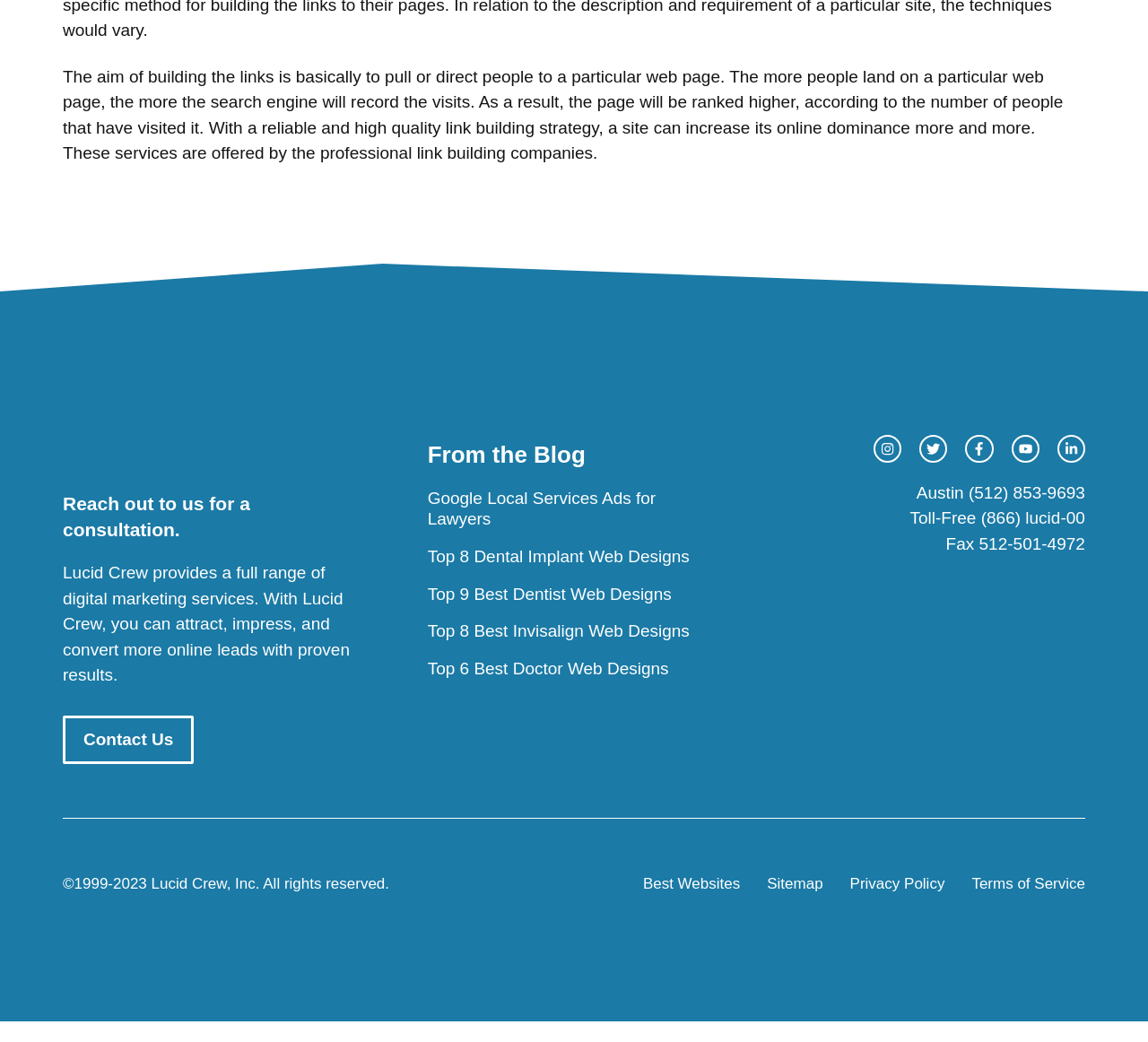Using the element description: "Terms of Service", determine the bounding box coordinates for the specified UI element. The coordinates should be four float numbers between 0 and 1, [left, top, right, bottom].

[0.846, 0.838, 0.945, 0.86]